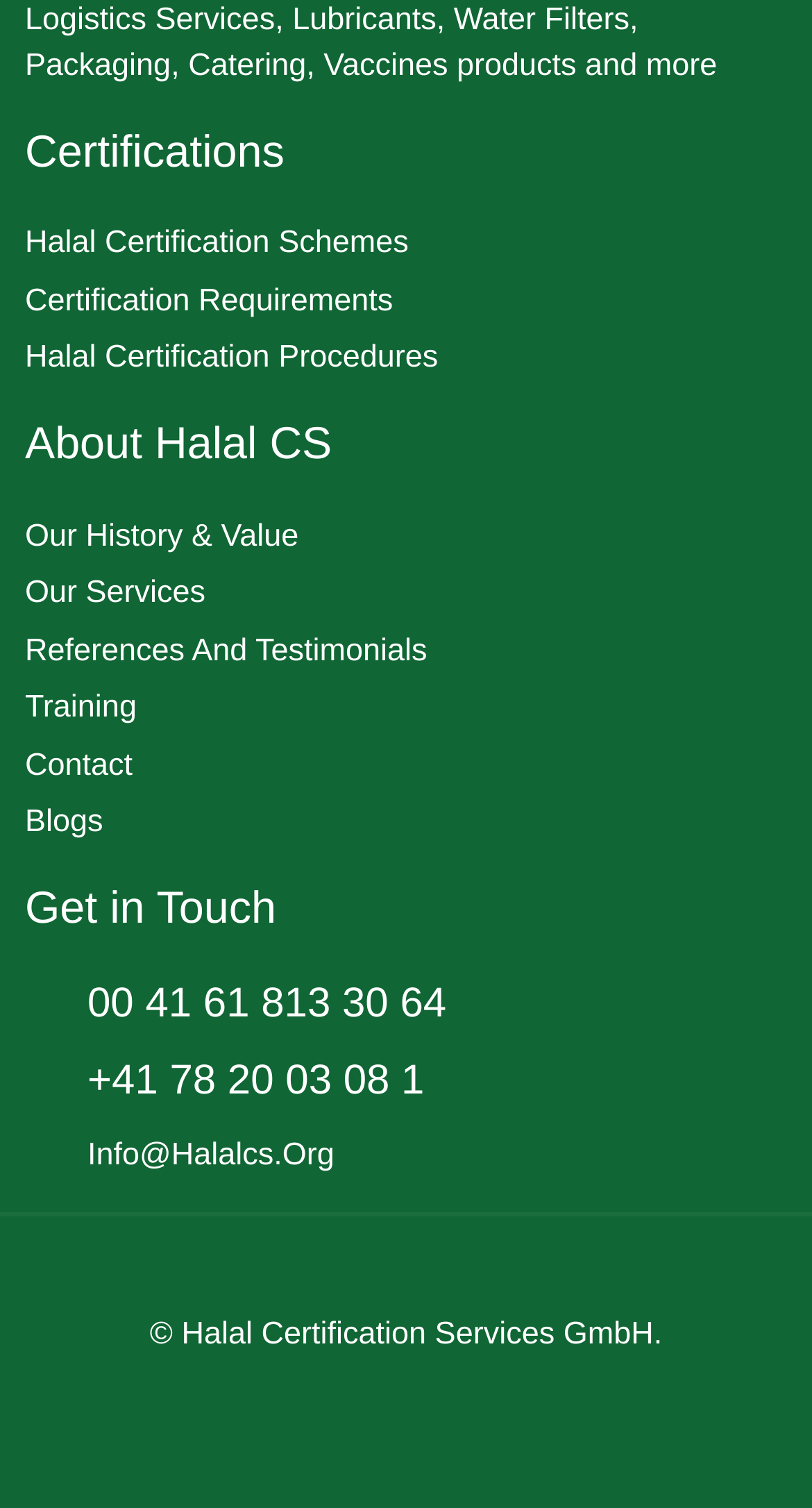Indicate the bounding box coordinates of the element that needs to be clicked to satisfy the following instruction: "Call +41 78 20 03 08 1". The coordinates should be four float numbers between 0 and 1, i.e., [left, top, right, bottom].

[0.031, 0.7, 0.969, 0.744]